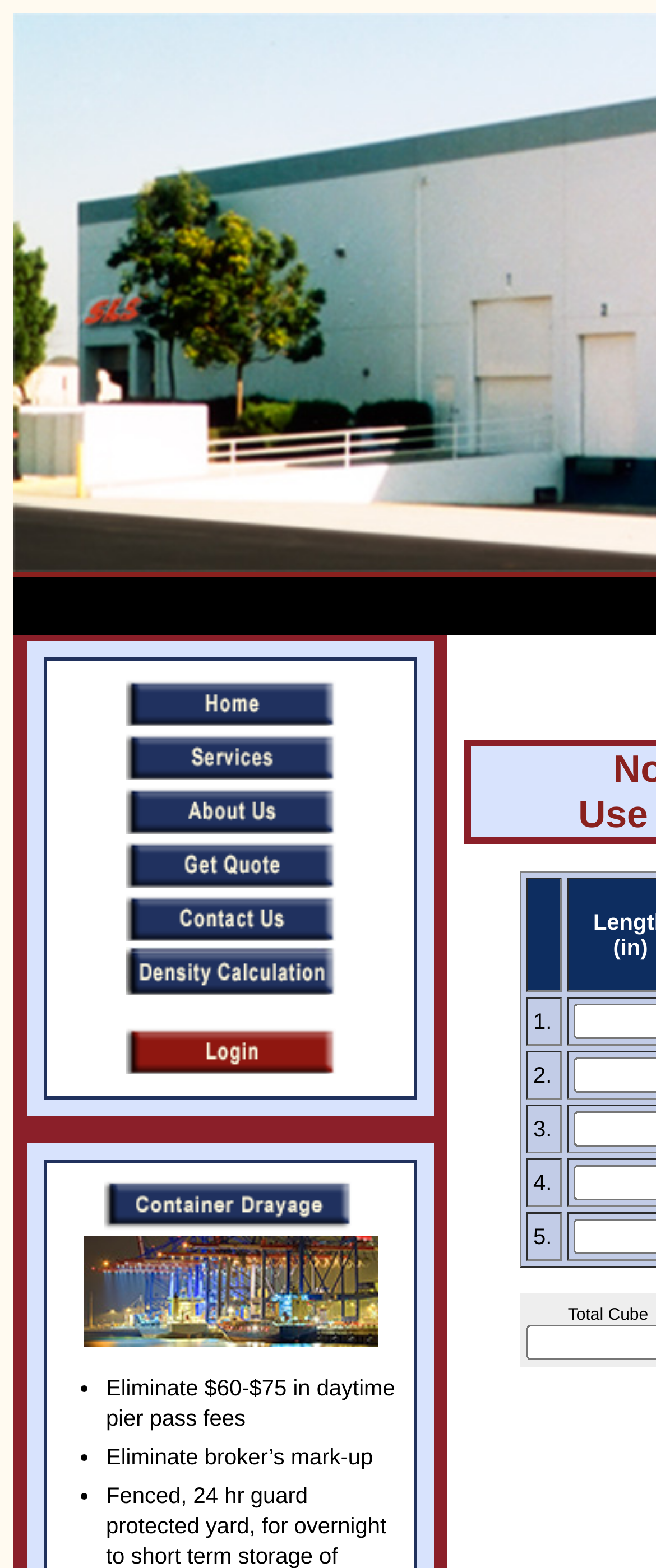Please predict the bounding box coordinates (top-left x, top-left y, bottom-right x, bottom-right y) for the UI element in the screenshot that fits the description: alt="Service Schedules"

[0.191, 0.519, 0.512, 0.535]